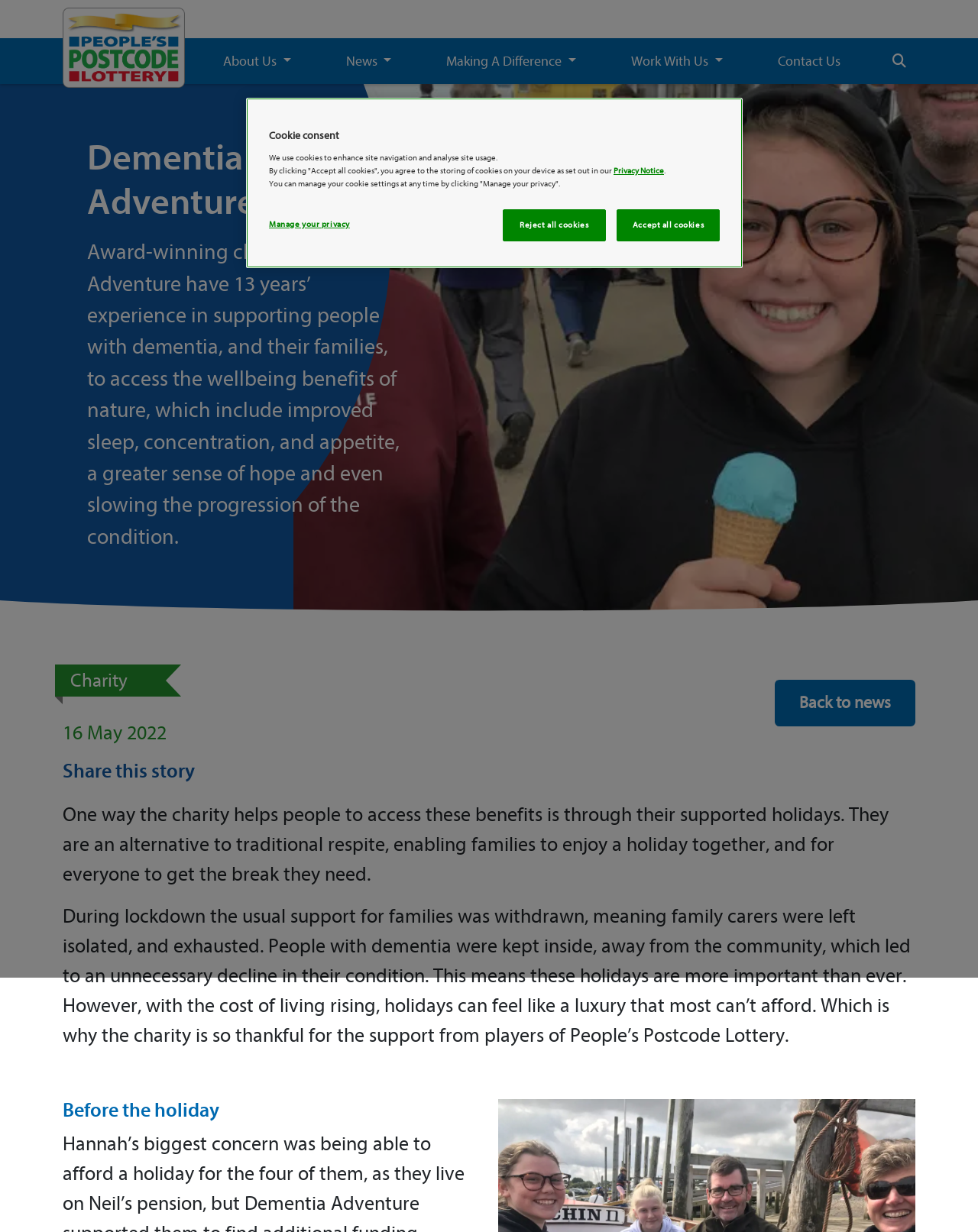Identify the bounding box coordinates of the section to be clicked to complete the task described by the following instruction: "Click the People's Postcode Lottery logo". The coordinates should be four float numbers between 0 and 1, formatted as [left, top, right, bottom].

[0.064, 0.006, 0.189, 0.071]